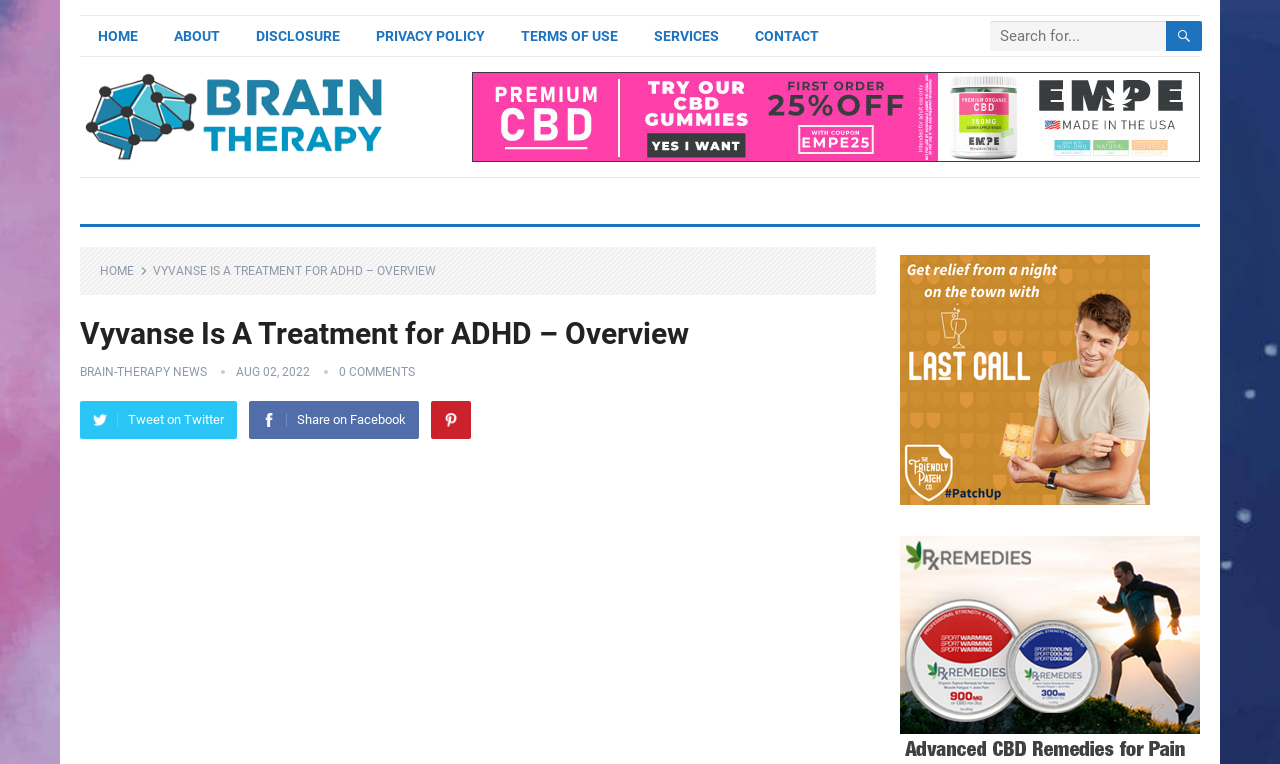Refer to the image and provide a thorough answer to this question:
What is Vyvanse used to treat?

Based on the webpage content, Vyvanse is a prescription medication used for the treatment of Attention-Deficit Hyperactivity Disorder, or ADHD.